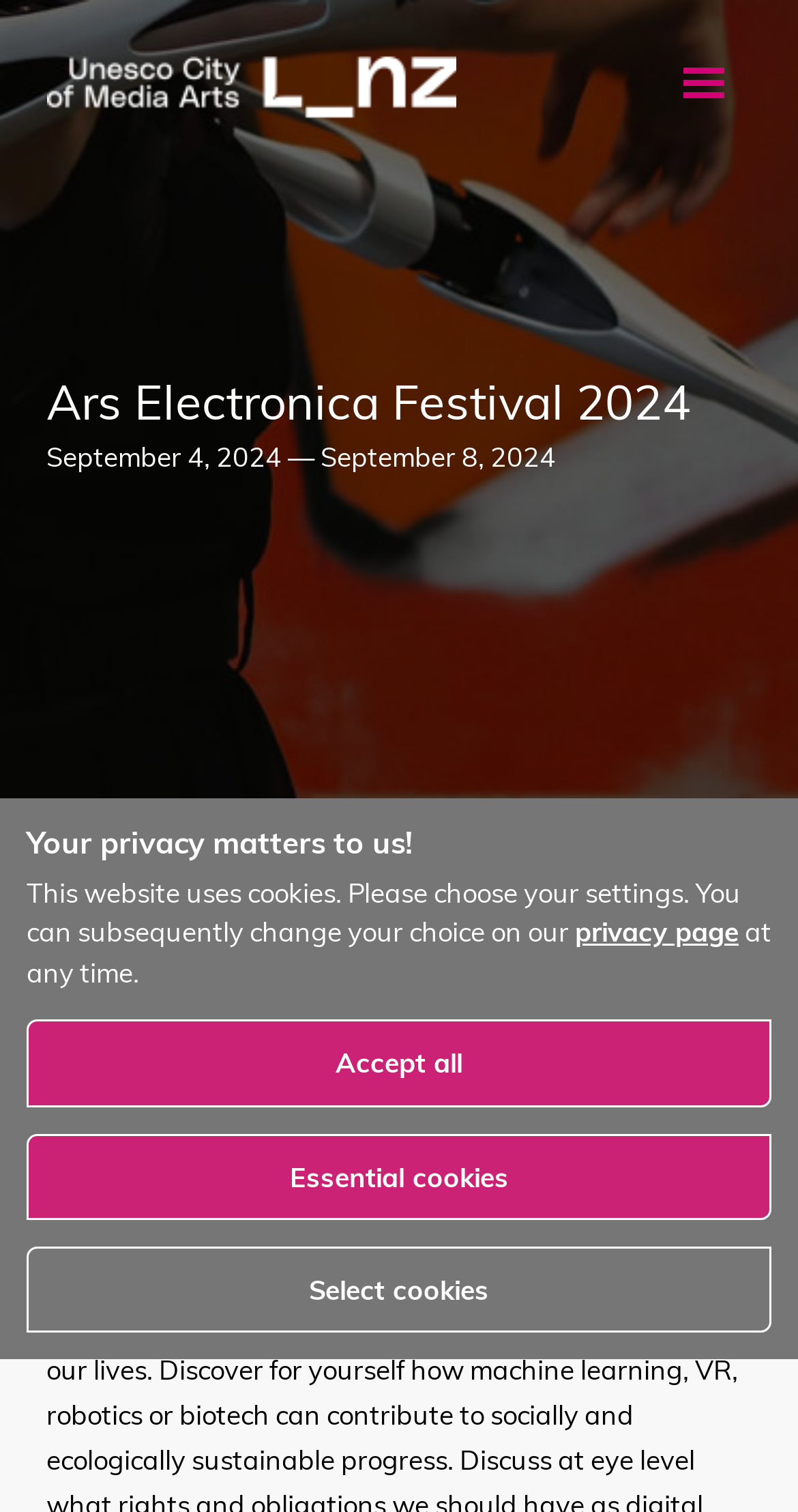From the image, can you give a detailed response to the question below:
What is the purpose of the button 'Menü einblenden'?

I found the answer by looking at the button element with the text 'Menü einblenden'. The text 'Menü einblenden' is German for 'Show menu', so the purpose of this button is to show the menu.